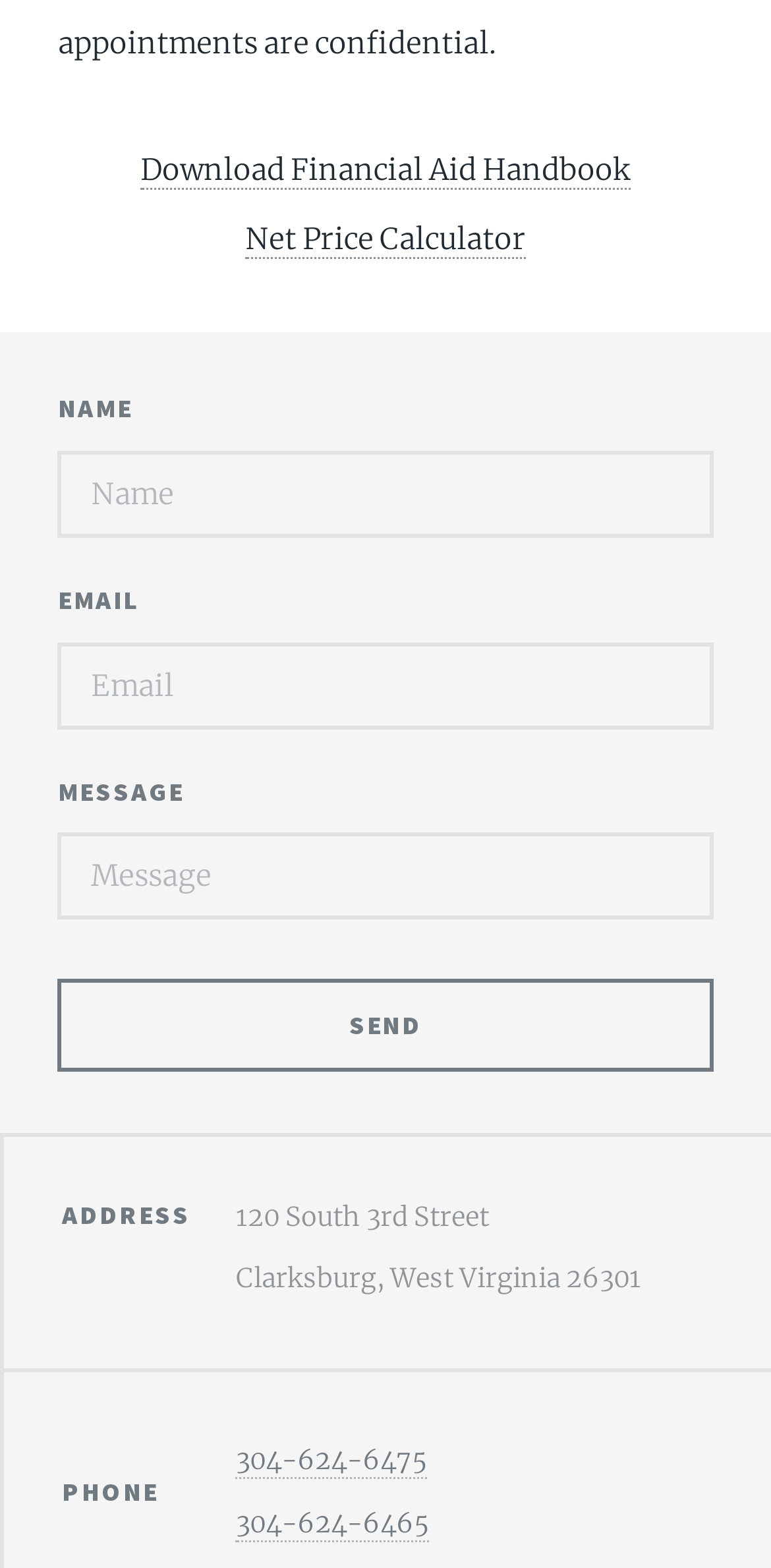What is the purpose of the 'Net Price Calculator' link?
Please provide a comprehensive answer based on the visual information in the image.

I inferred that the 'Net Price Calculator' link is likely used to calculate the net price of something, possibly related to education or tuition, based on its name and context.